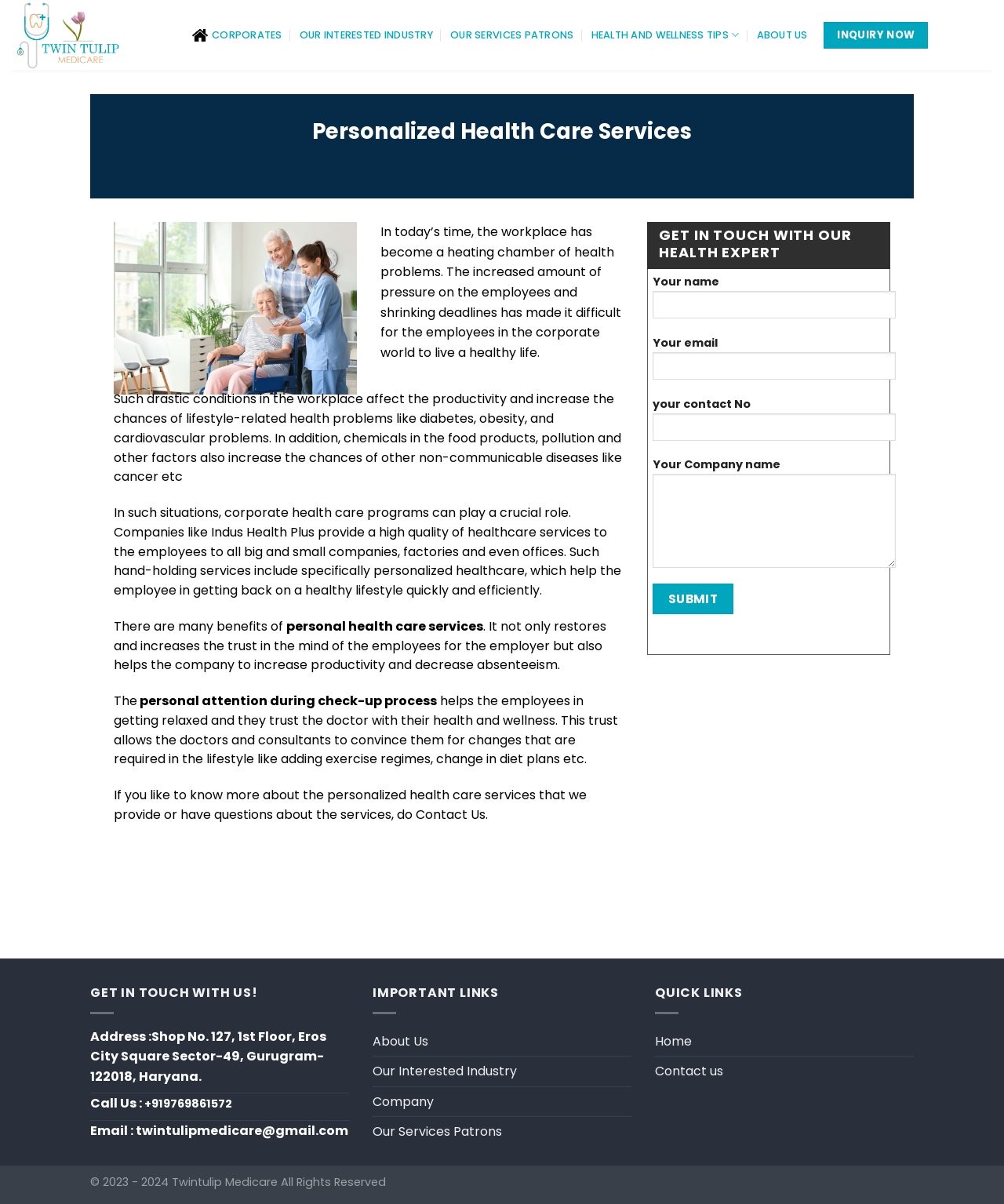Respond to the question with just a single word or phrase: 
What is the purpose of corporate health care programs?

To increase productivity and decrease absenteeism